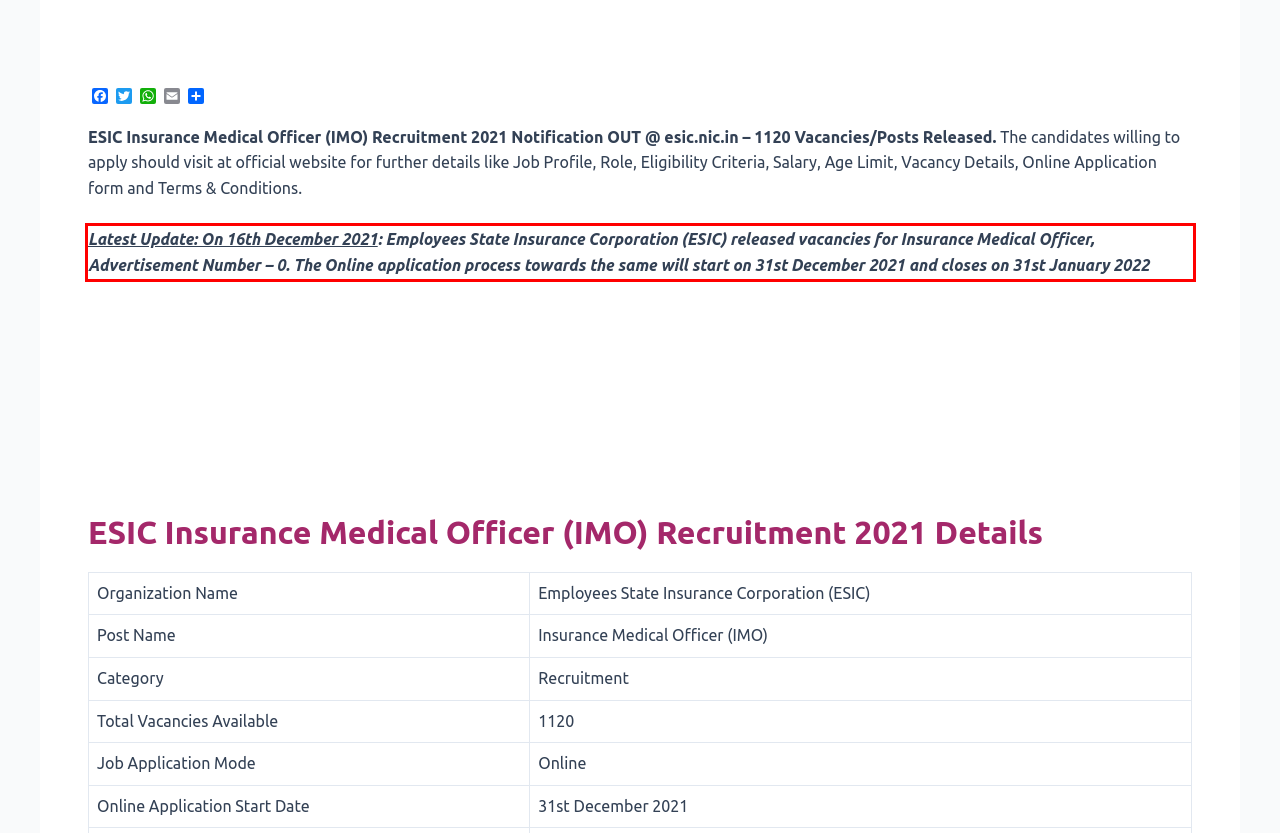Your task is to recognize and extract the text content from the UI element enclosed in the red bounding box on the webpage screenshot.

Latest Update: On 16th December 2021: Employees State Insurance Corporation (ESIC) released vacancies for Insurance Medical Officer, Advertisement Number – 0. The Online application process towards the same will start on 31st December 2021 and closes on 31st January 2022